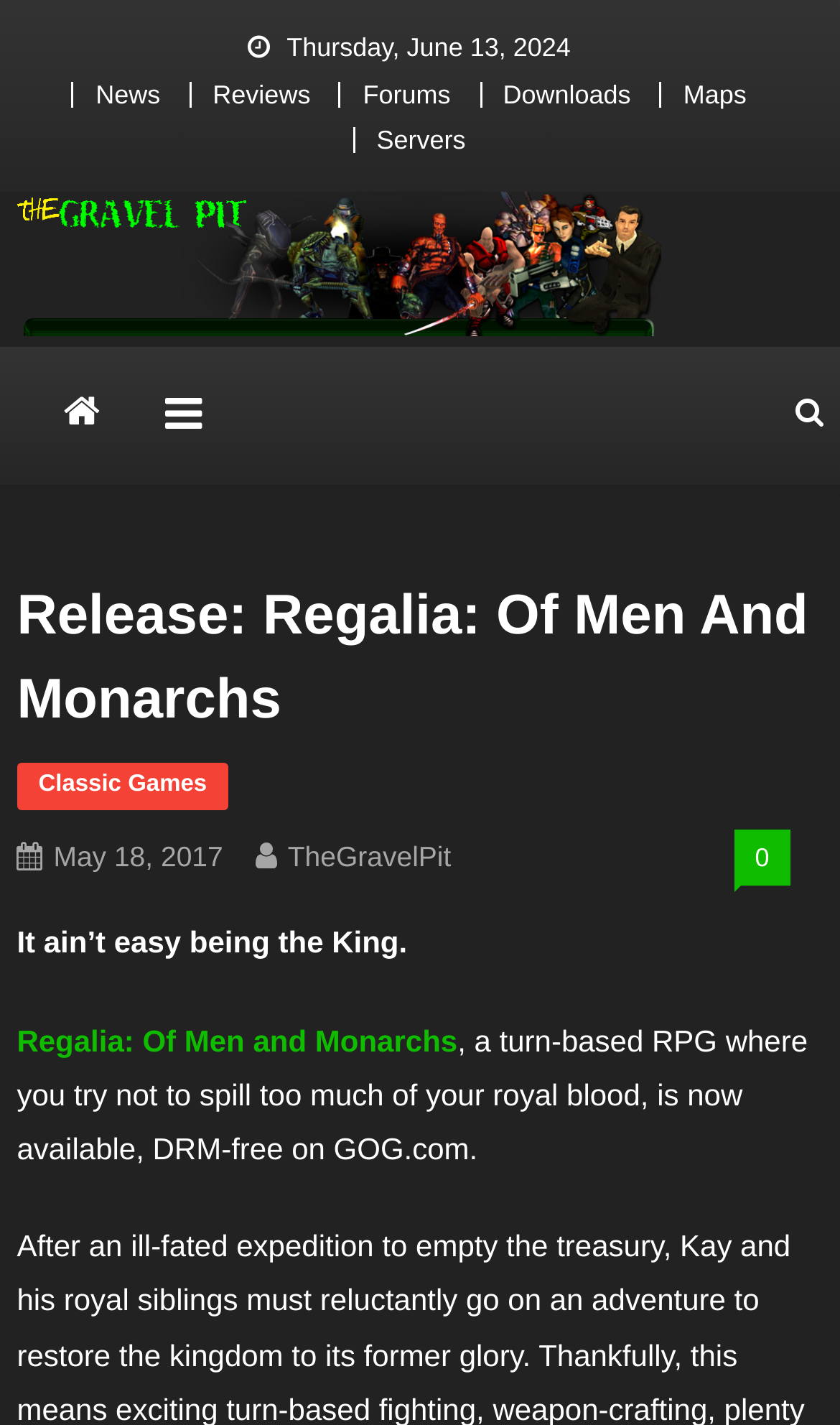Find and generate the main title of the webpage.

Release: Regalia: Of Men And Monarchs